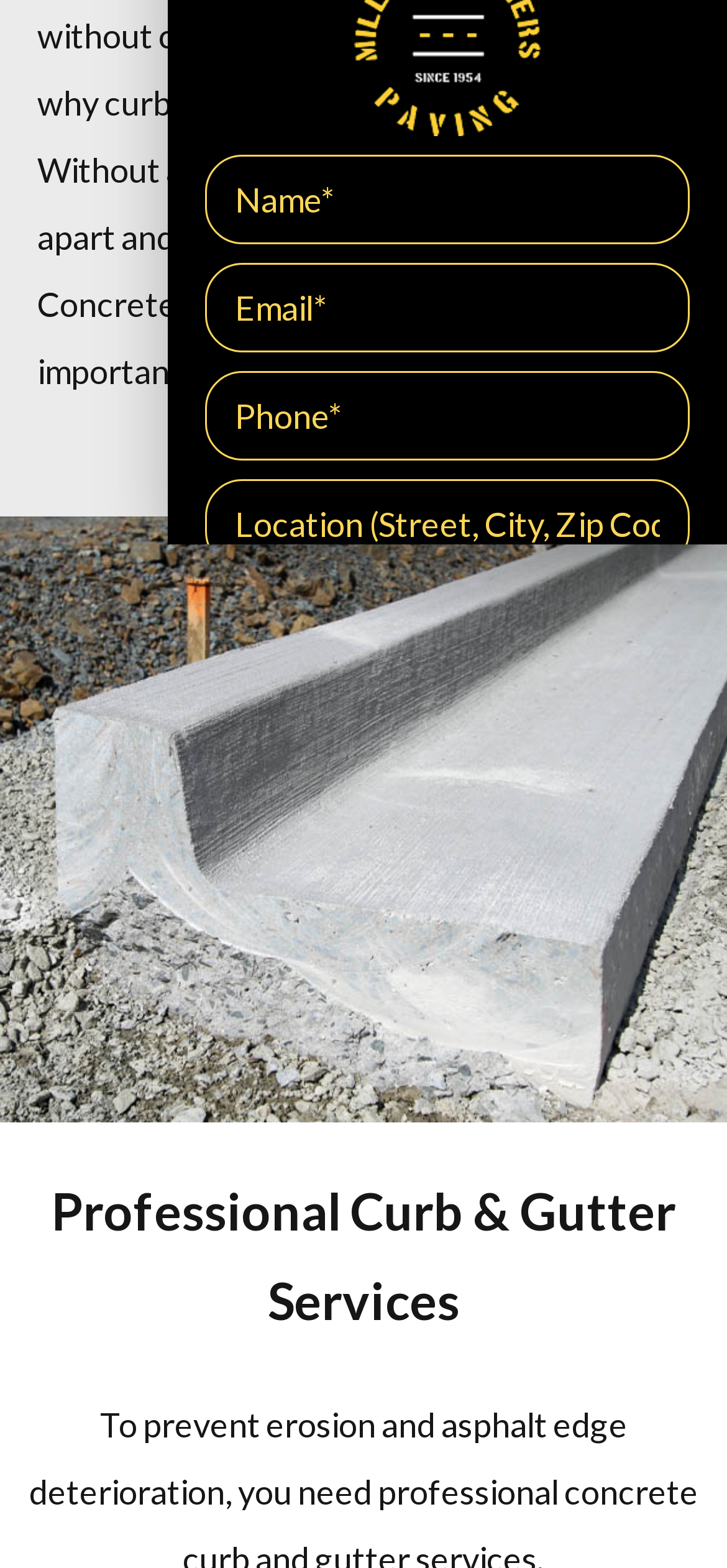Please determine the bounding box coordinates for the UI element described here. Use the format (top-left x, top-left y, bottom-right x, bottom-right y) with values bounded between 0 and 1: name="input_7" placeholder="Message*"

[0.282, 0.375, 0.949, 0.517]